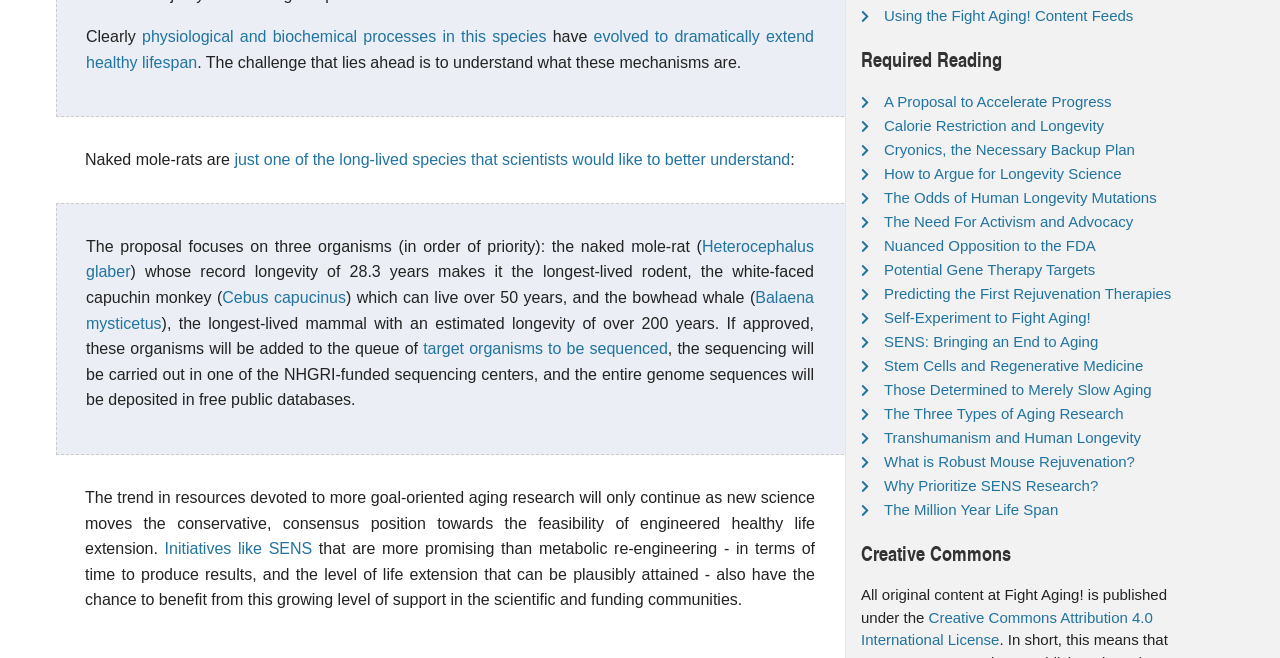What is the estimated longevity of the bowhead whale?
Provide a detailed answer to the question using information from the image.

According to the text, the bowhead whale is the longest-lived mammal, with an estimated longevity of over 200 years.